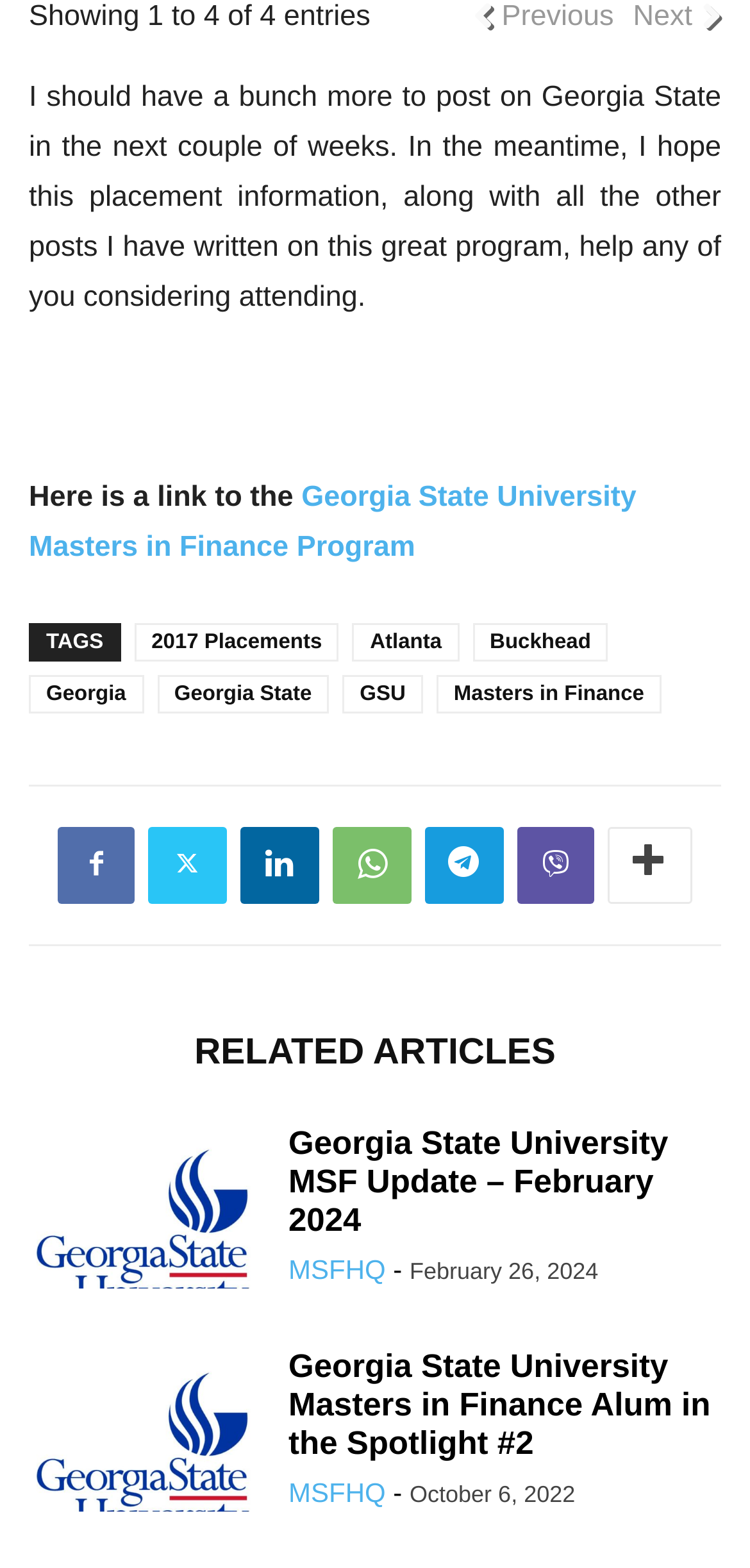What is the topic of the webpage?
From the image, provide a succinct answer in one word or a short phrase.

Georgia State University